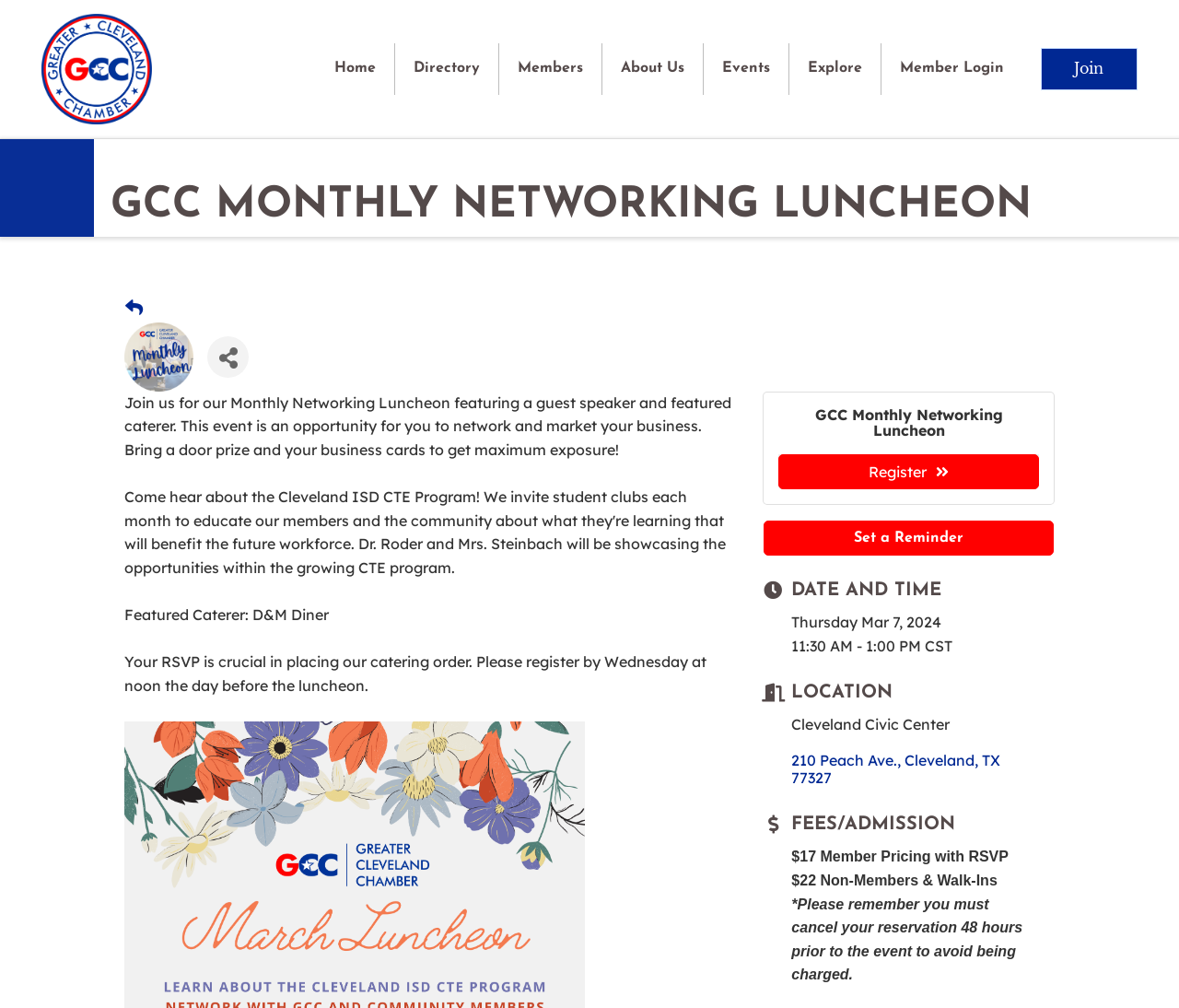Can you specify the bounding box coordinates for the region that should be clicked to fulfill this instruction: "Get question bank for class x physics electricity".

None